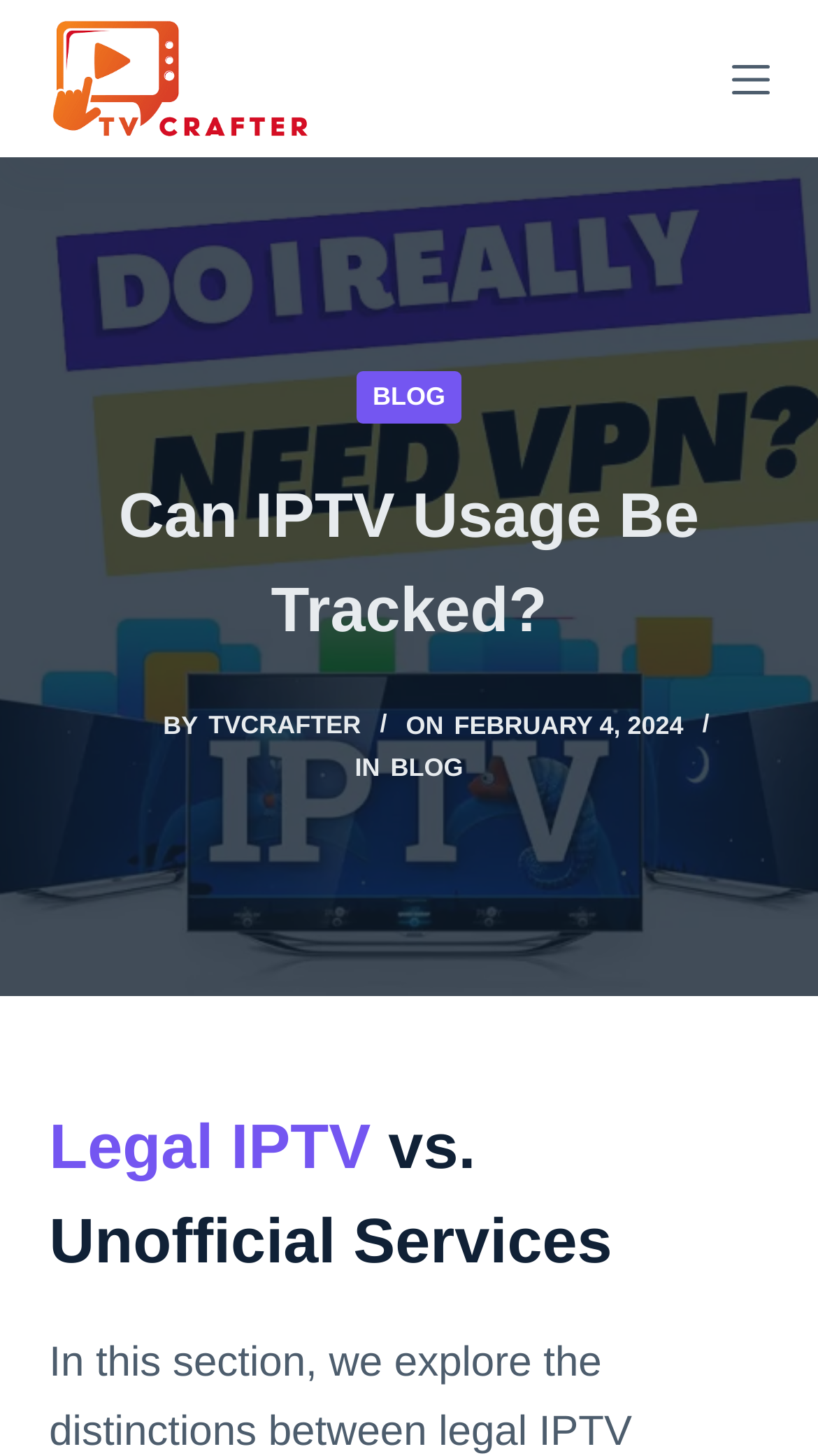Give a detailed account of the webpage, highlighting key information.

The webpage is about IPTV tracking, focusing on privacy concerns, ISP monitoring, legalities, and encryption. At the top left corner, there is a "Skip to content" link. Next to it, on the top center, is the Tvcrafter Logo, which is also an image. On the top right corner, there is an "Open off canvas" button.

Below the top section, there is a large illustration of a secure padlock symbolizing privacy in IPTV usage, surrounded by technology icons representing encryption and VPN for enhanced security. This illustration spans the entire width of the page.

Above the illustration, there is a header section with a "BLOG" link on the top right. The main heading "Can IPTV Usage Be Tracked?" is located on the top left, followed by a "tvcrafter" link with an image, and a "BY" text. The author's name "TVCRAFTER" is linked, along with the date "FEBRUARY 4, 2024" and a category "BLOG".

The main content of the page is divided into sections. The first section is titled "Legal IPTV vs. Unofficial Services", which has a sub-link "Legal IPTV".